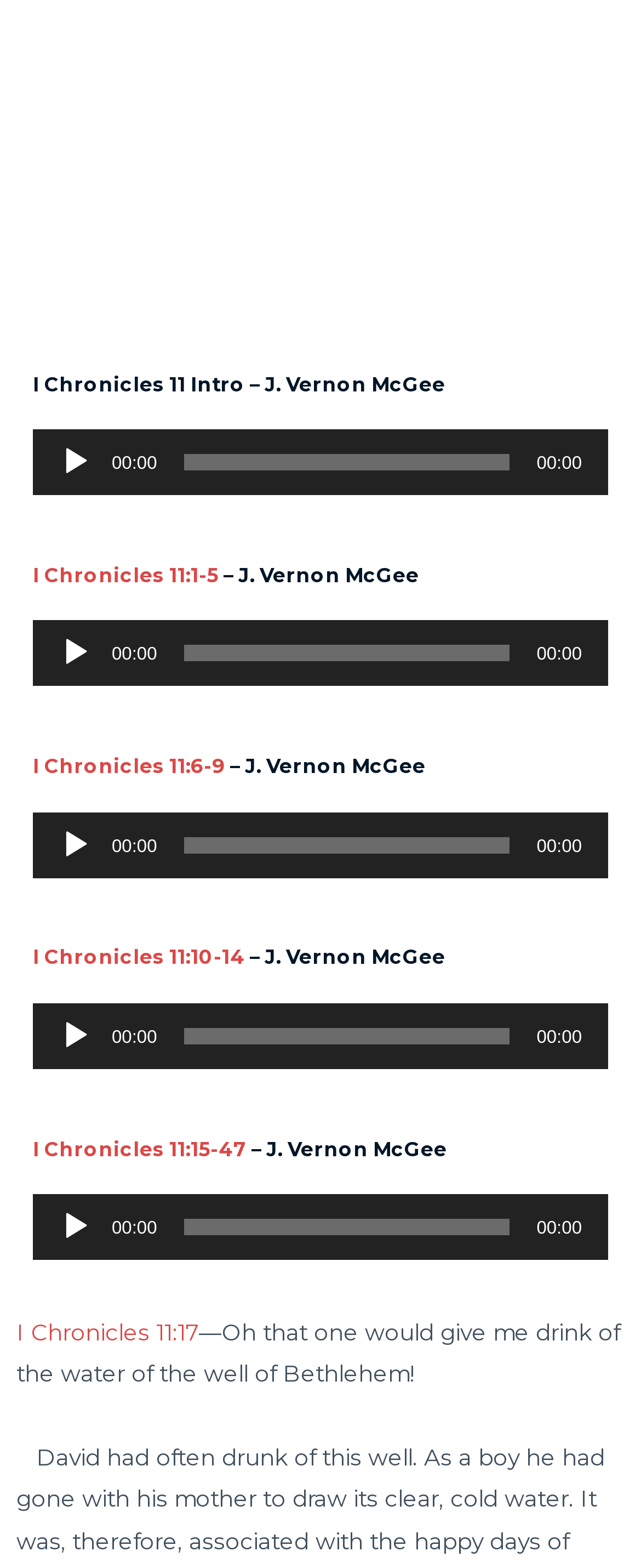What is the text of the last link on the webpage?
Using the image, respond with a single word or phrase.

I Chronicles 11:17